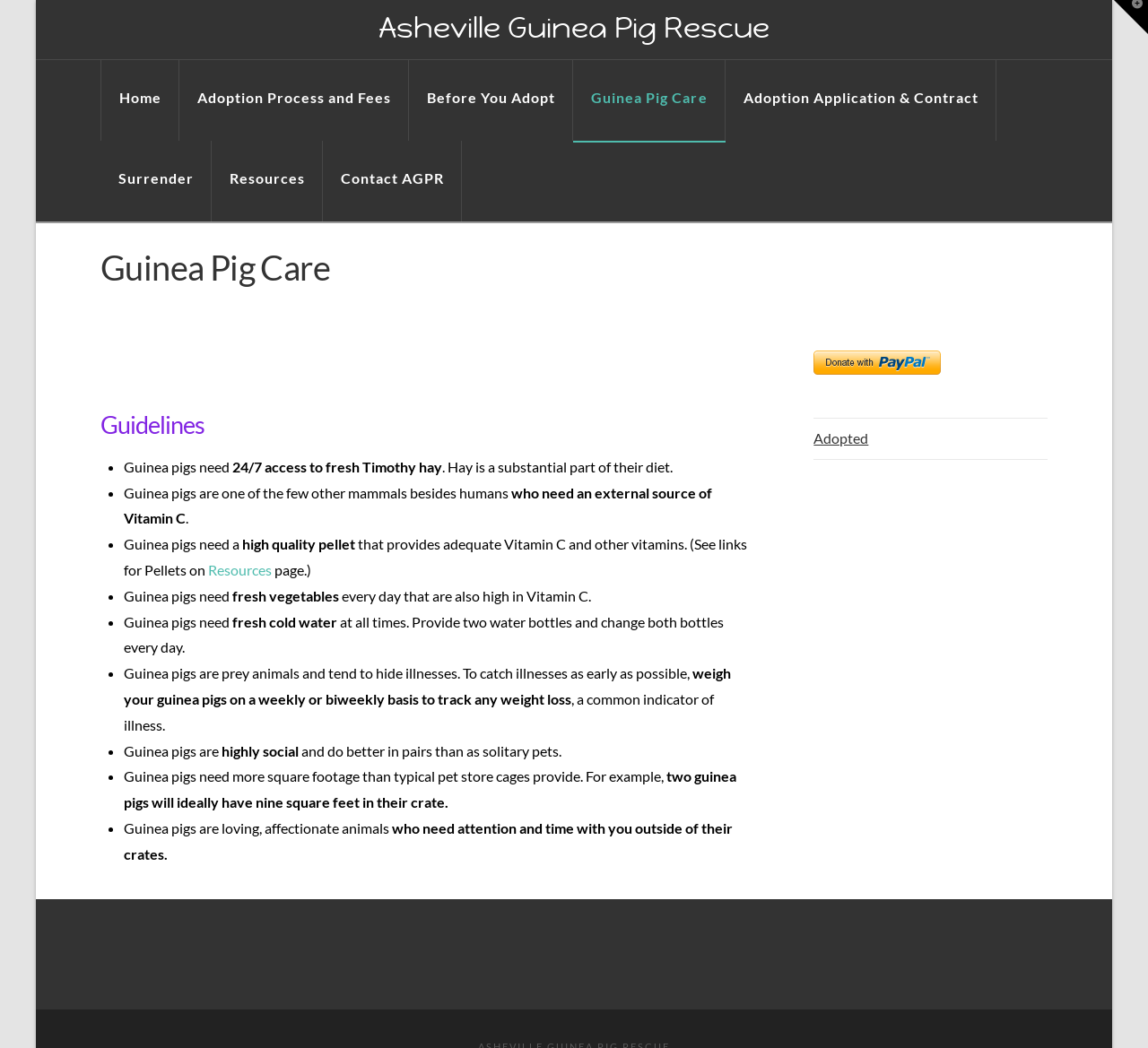Identify the bounding box coordinates necessary to click and complete the given instruction: "Click the 'Projects' link".

None